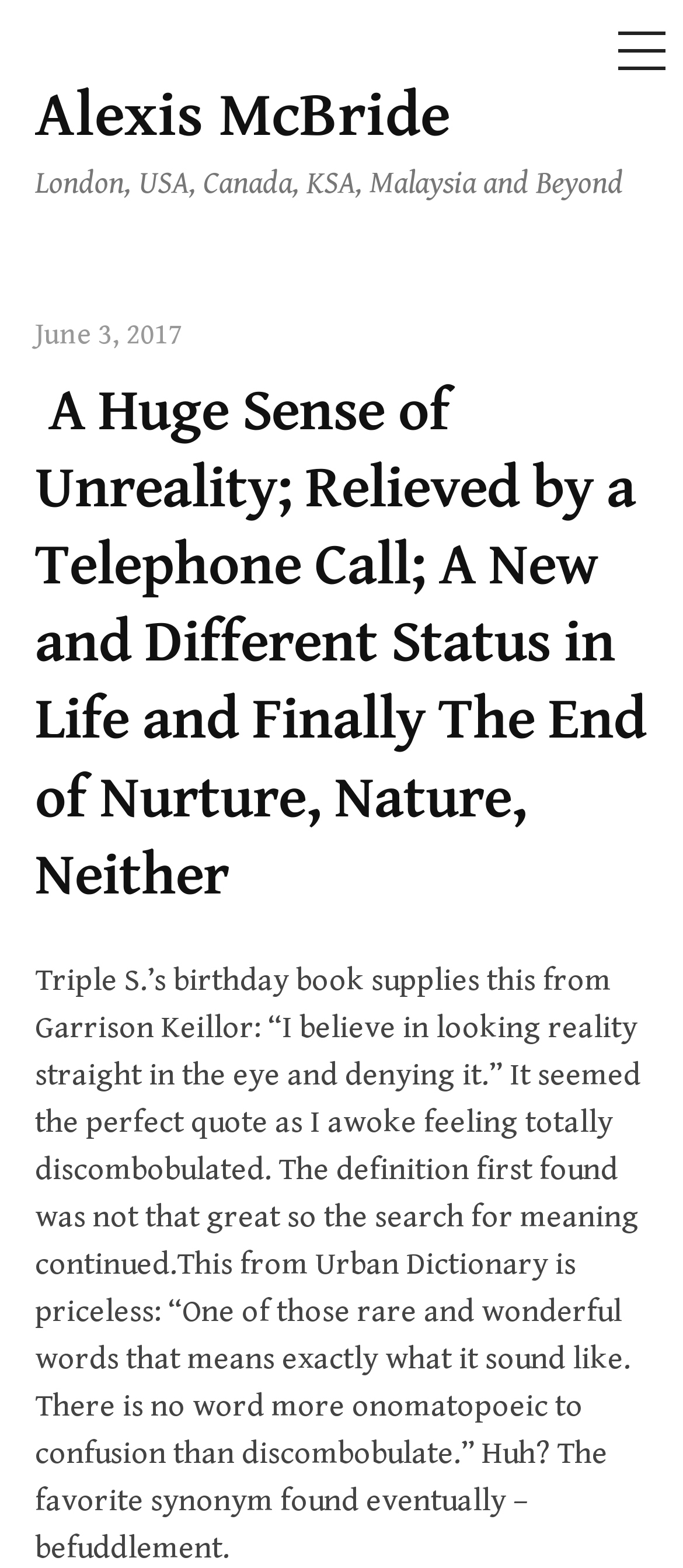What is the date mentioned in the webpage?
From the image, provide a succinct answer in one word or a short phrase.

June 3, 2017